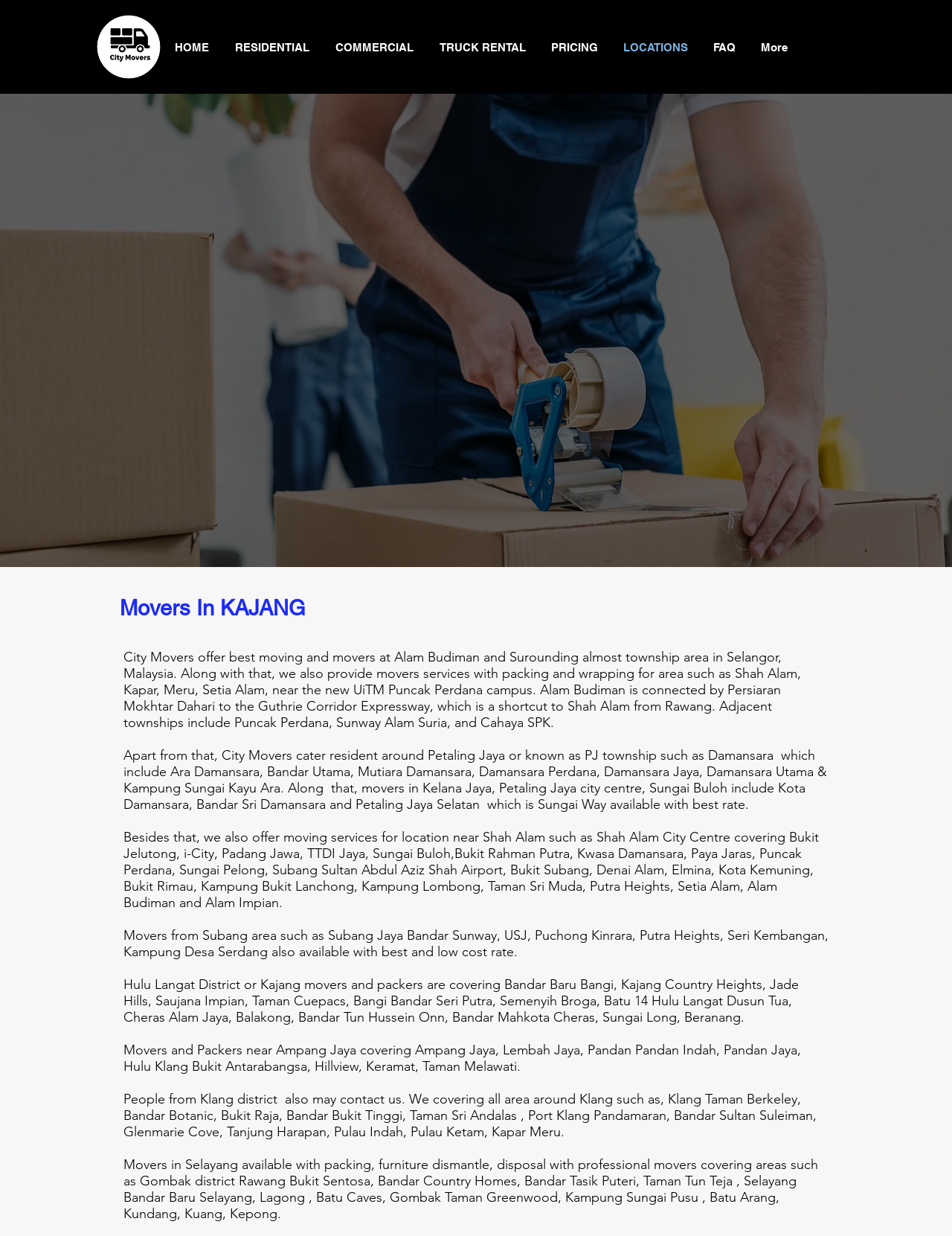Describe every aspect of the webpage comprehensively.

The webpage is about City Movers, a moving and packing service provider in Malaysia. At the top left, there is a link "Movers in kl" accompanied by an image. Below it, there is a navigation menu with links to different sections of the website, including "HOME", "RESIDENTIAL", "COMMERCIAL", "TRUCK RENTAL", "PRICING", "LOCATIONS", "FAQ", and "More".

On the main content area, there is a large image of a mover packing, taking up most of the width of the page. Above the image, there are two headings "MOVERS IN KAJANG" and "Movers In KAJANG". Below the image, there is a brief introduction to City Movers, stating that they offer moving and packing services in Alam Budiman and surrounding areas in Selangor, Malaysia.

The rest of the page is filled with paragraphs of text, describing the areas that City Movers cover, including Shah Alam, Kapar, Meru, Setia Alam, Petaling Jaya, Kelana Jaya, Sungai Buloh, and many other locations in Selangor and Kuala Lumpur. The text also mentions that they provide moving services with packing and wrapping, and that they cater to residents in various townships and cities.

There are a total of 9 paragraphs of text, each describing a different area or region that City Movers cover. The text is dense and informative, providing detailed information about the services offered by City Movers and the areas they operate in.